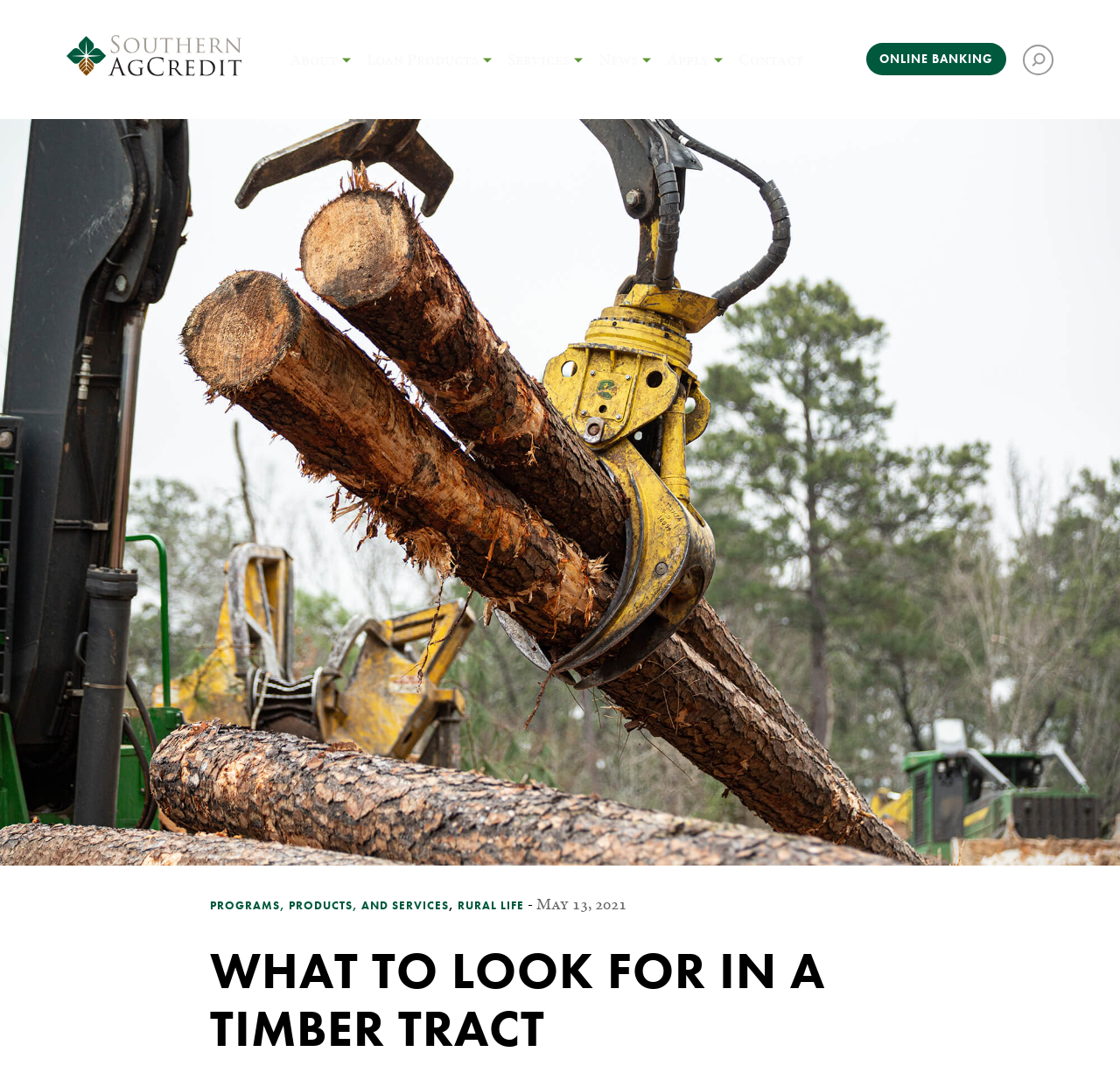Please determine the bounding box coordinates of the element to click in order to execute the following instruction: "access online banking". The coordinates should be four float numbers between 0 and 1, specified as [left, top, right, bottom].

[0.773, 0.04, 0.898, 0.071]